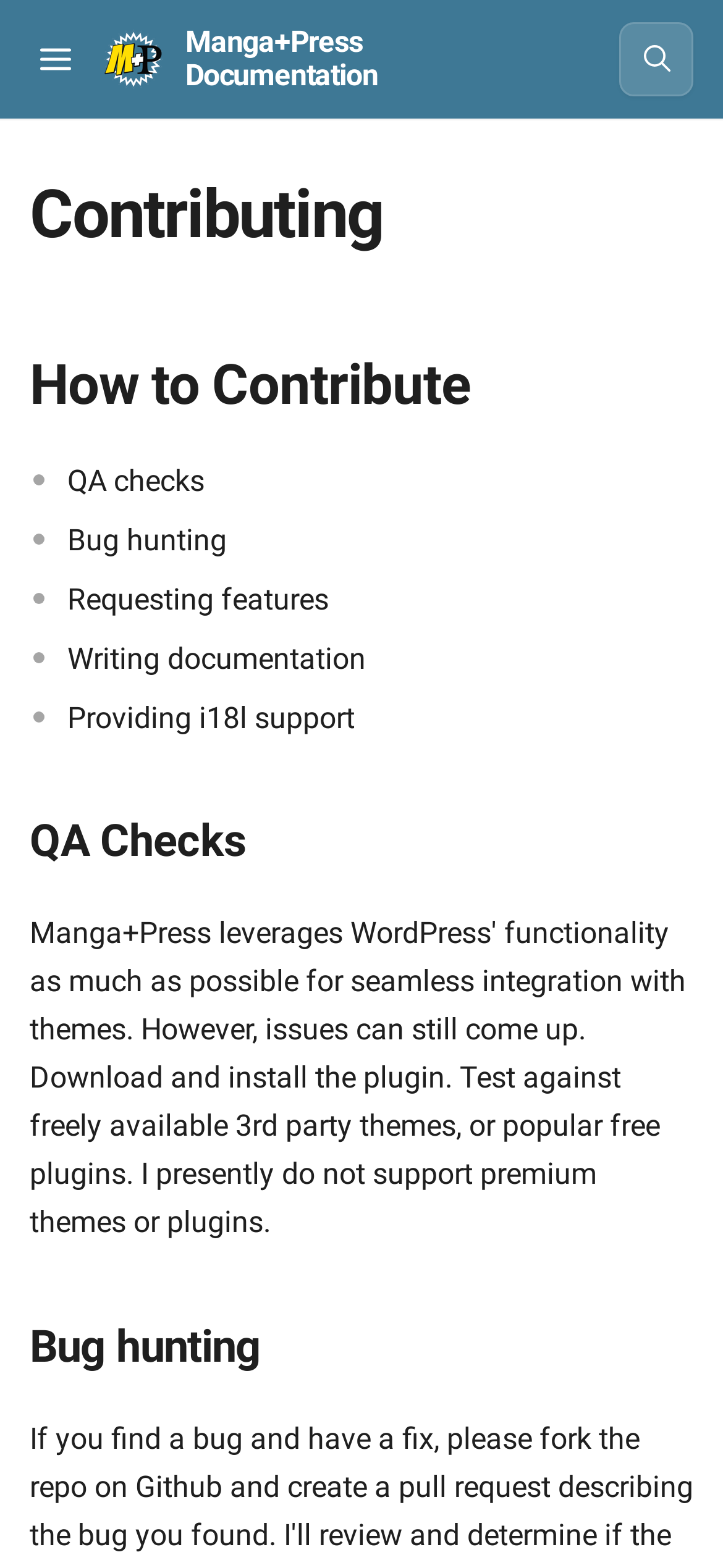Based on the image, give a detailed response to the question: What is the logo of the documentation?

The webpage contains an image with a bounding box coordinate of [0.144, 0.019, 0.226, 0.057] and is described as 'Logo'. This image is likely the logo of the Manga+Press Documentation.